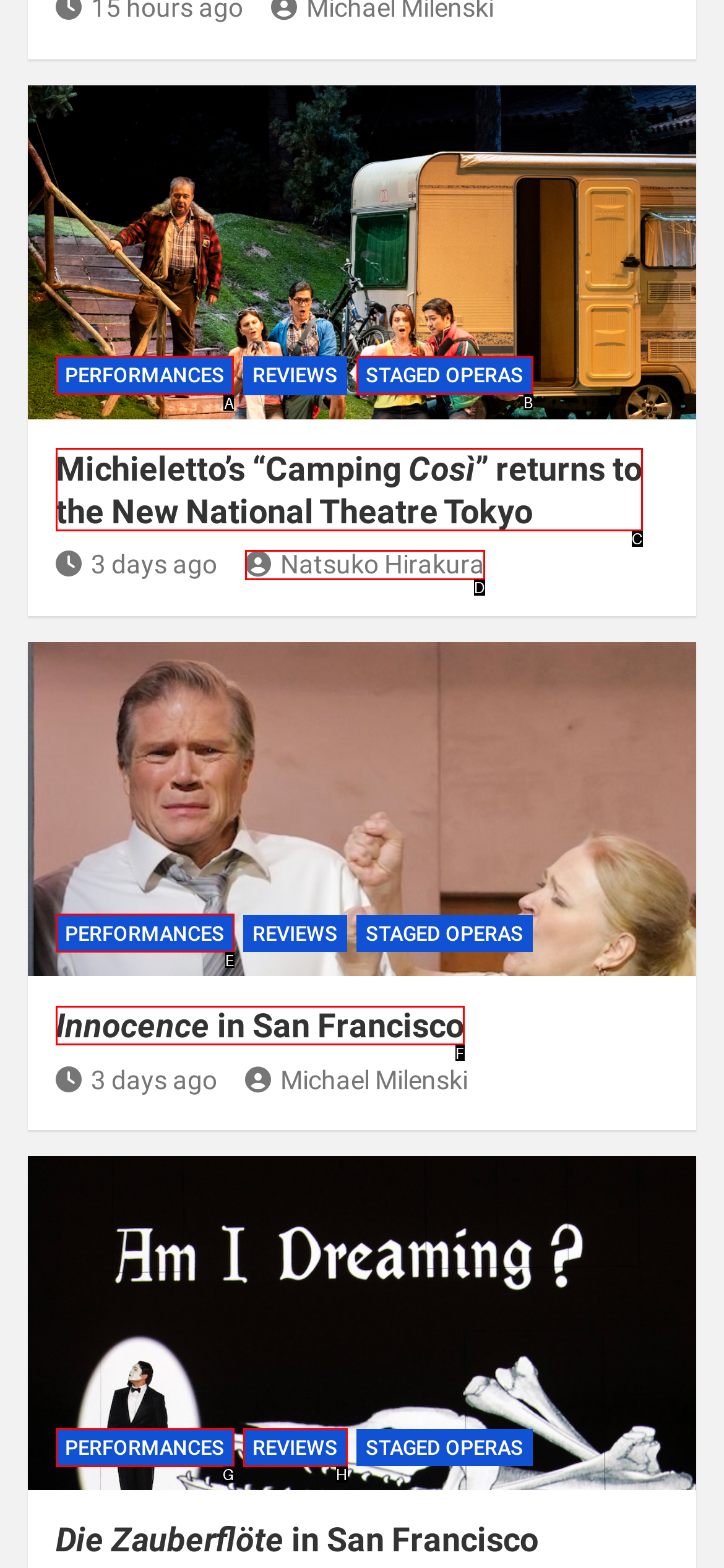Identify the HTML element to select in order to accomplish the following task: View performances
Reply with the letter of the chosen option from the given choices directly.

A